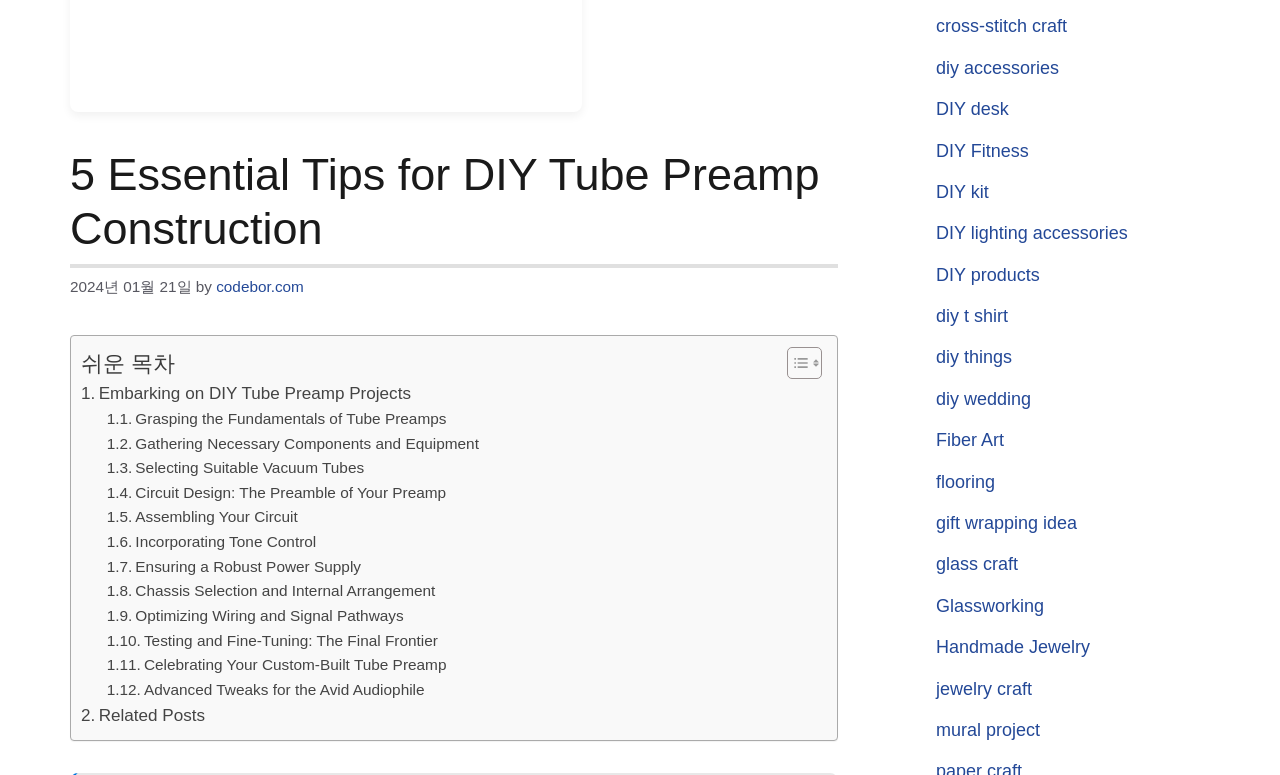Using the provided description codebor.com, find the bounding box coordinates for the UI element. Provide the coordinates in (top-left x, top-left y, bottom-right x, bottom-right y) format, ensuring all values are between 0 and 1.

[0.169, 0.358, 0.237, 0.38]